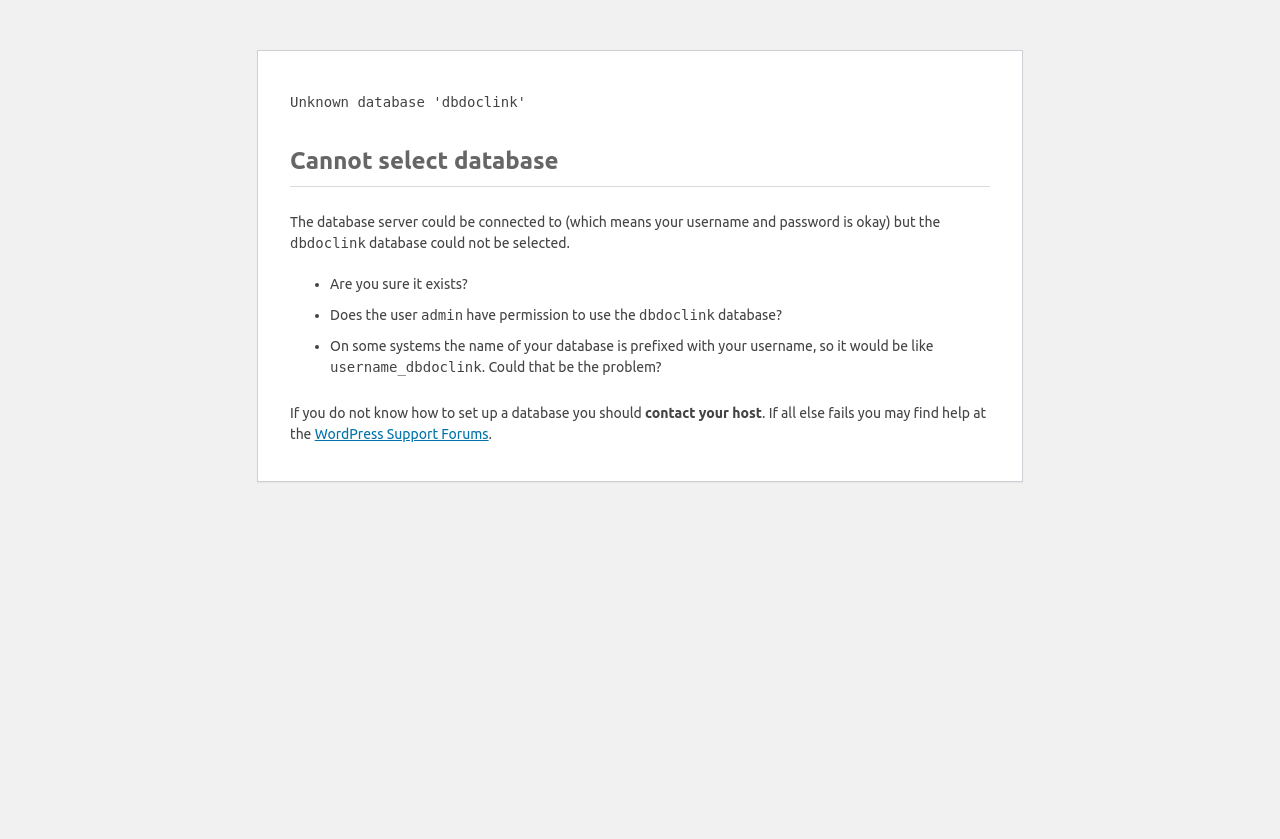Based on the image, provide a detailed response to the question:
What is the error message displayed on the webpage?

The error message is displayed in a heading element at the top of the webpage, indicating that there is an issue with selecting a database.